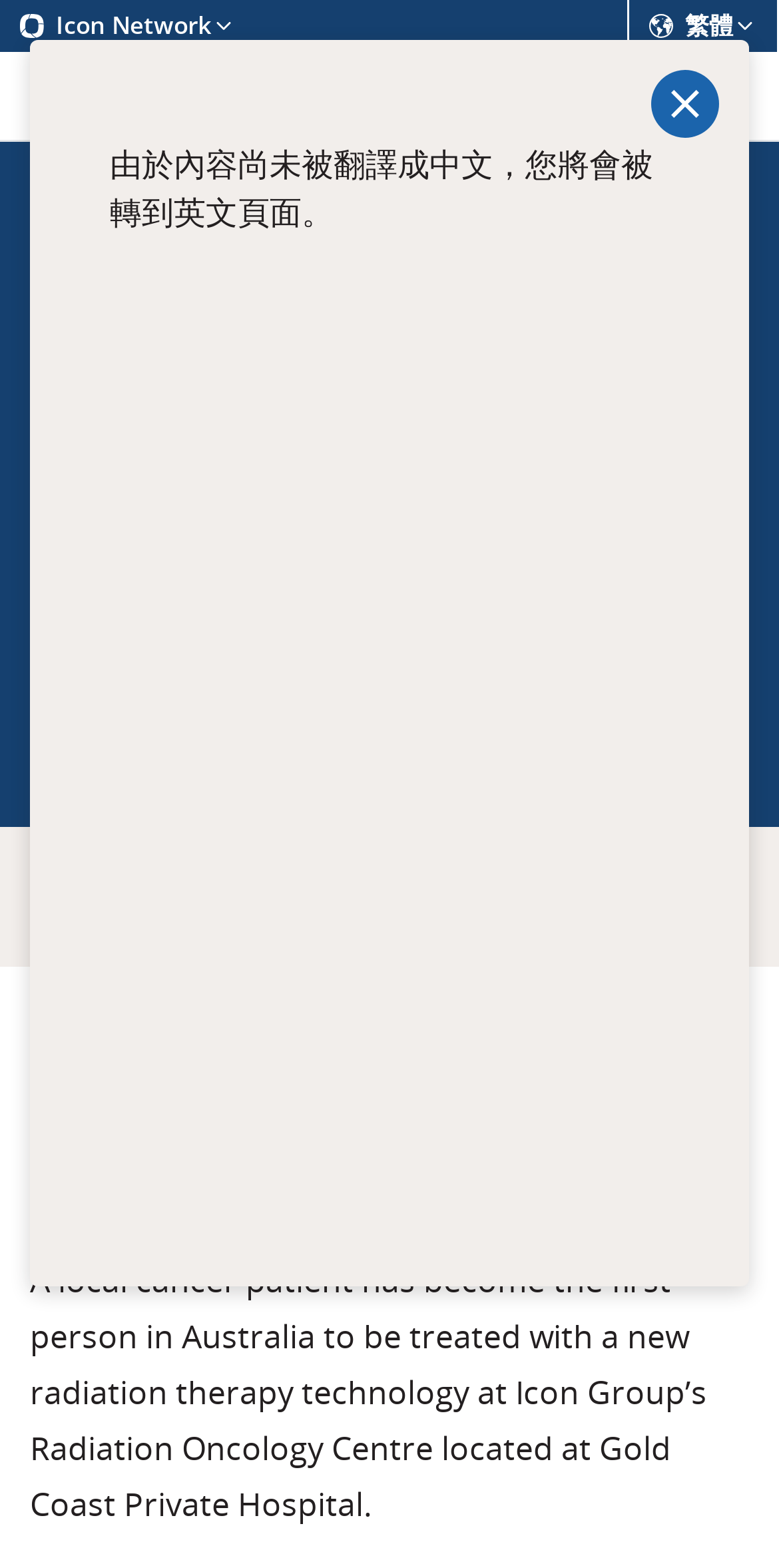Please reply to the following question using a single word or phrase: 
What is the location of Icon Group's Radiation Oncology Centre?

Gold Coast Private Hospital